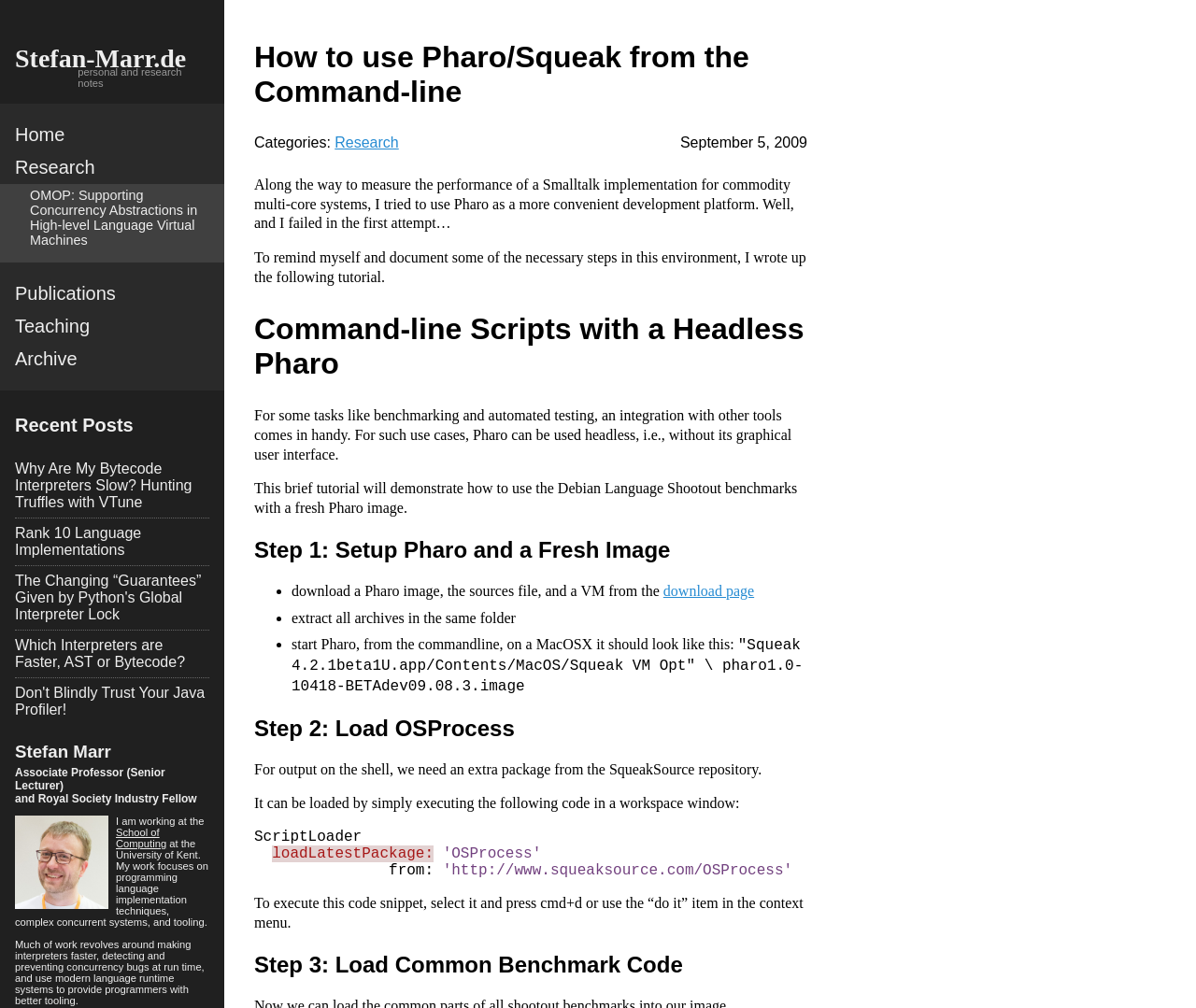Find the bounding box coordinates of the area that needs to be clicked in order to achieve the following instruction: "learn about using Pharo/Squeak from the command-line". The coordinates should be specified as four float numbers between 0 and 1, i.e., [left, top, right, bottom].

[0.212, 0.039, 0.675, 0.108]